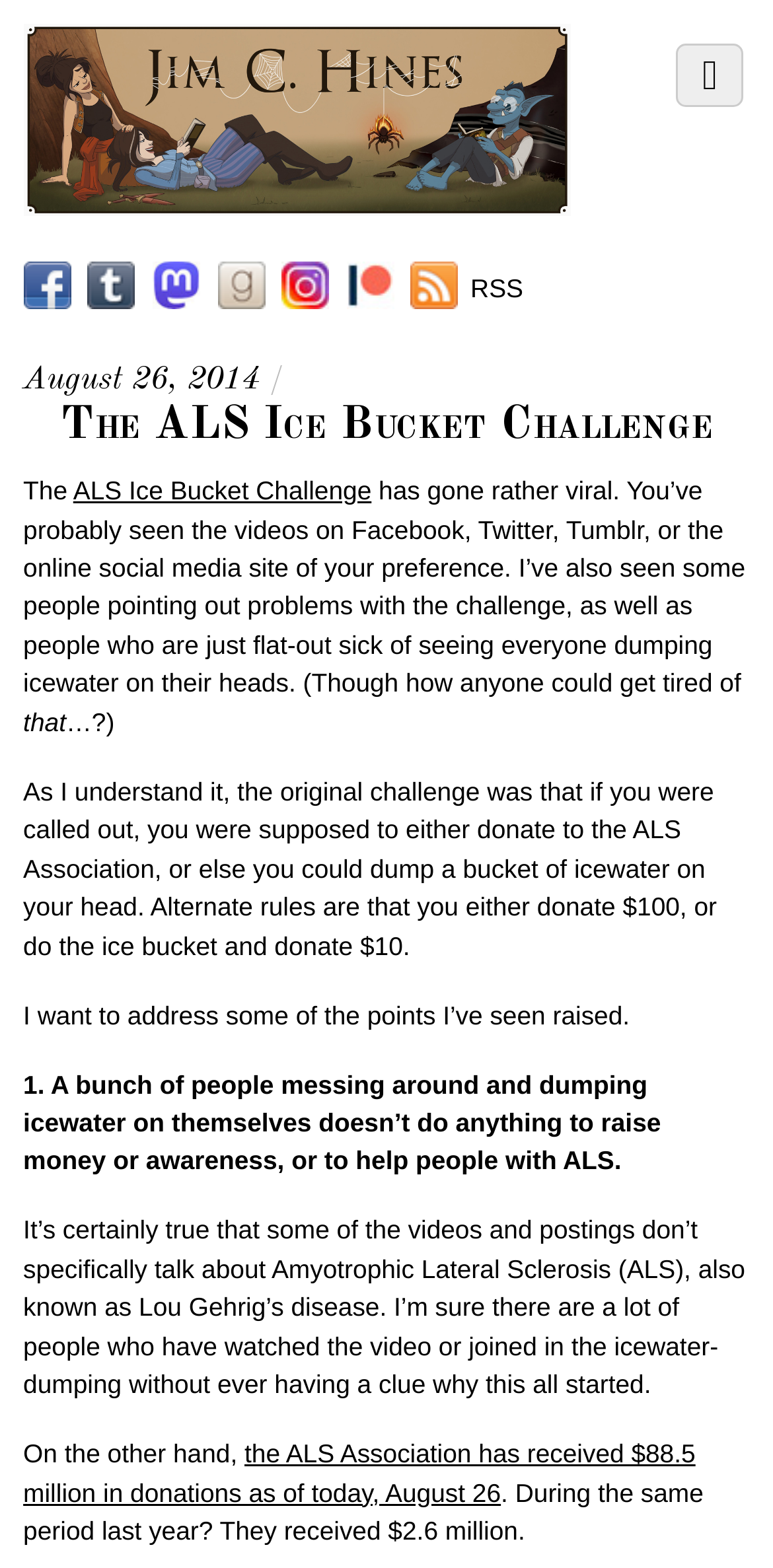Determine the bounding box coordinates of the clickable region to follow the instruction: "View RSS feed".

[0.532, 0.167, 0.677, 0.197]